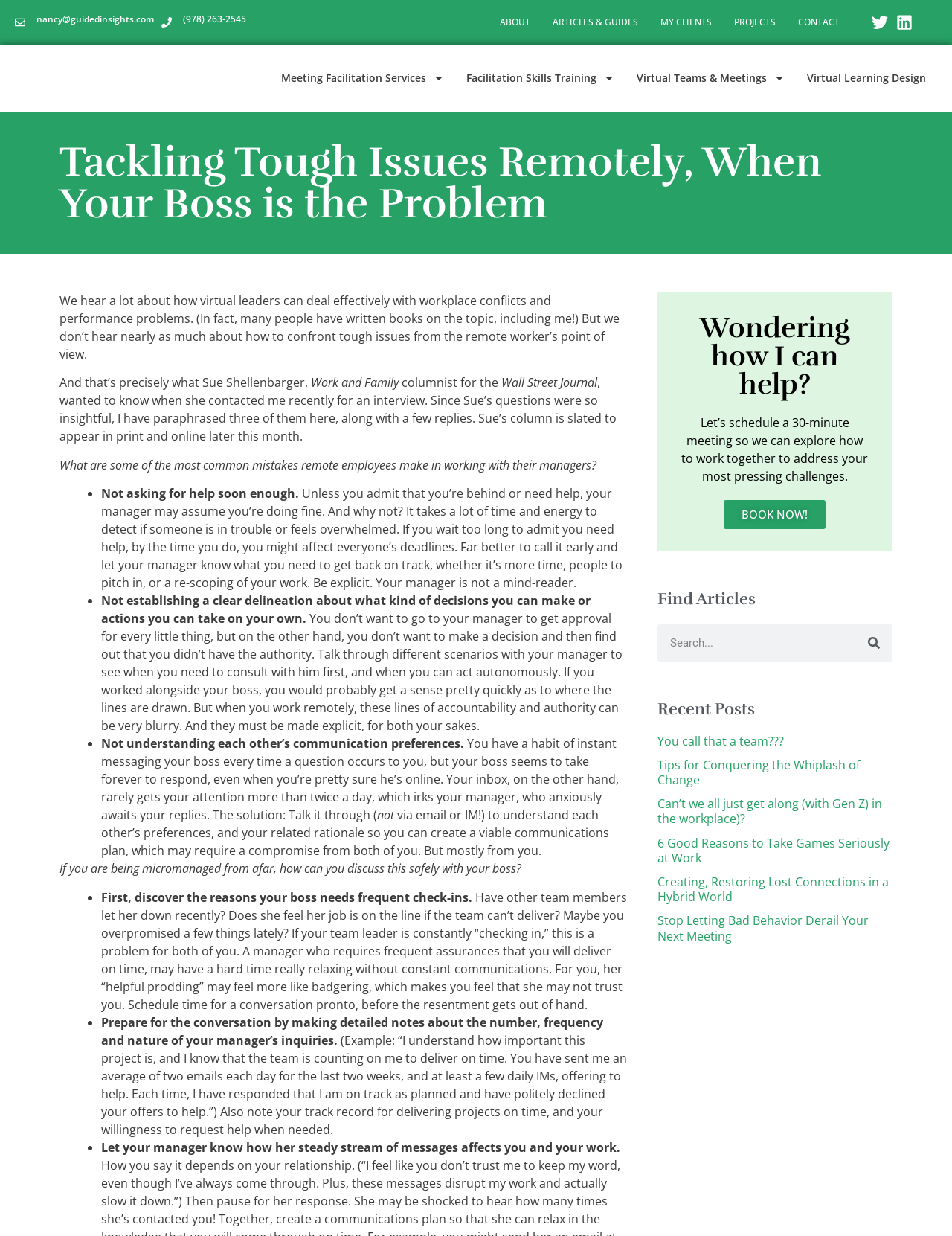Can you extract the headline from the webpage for me?

Tackling Tough Issues Remotely, When Your Boss is the Problem